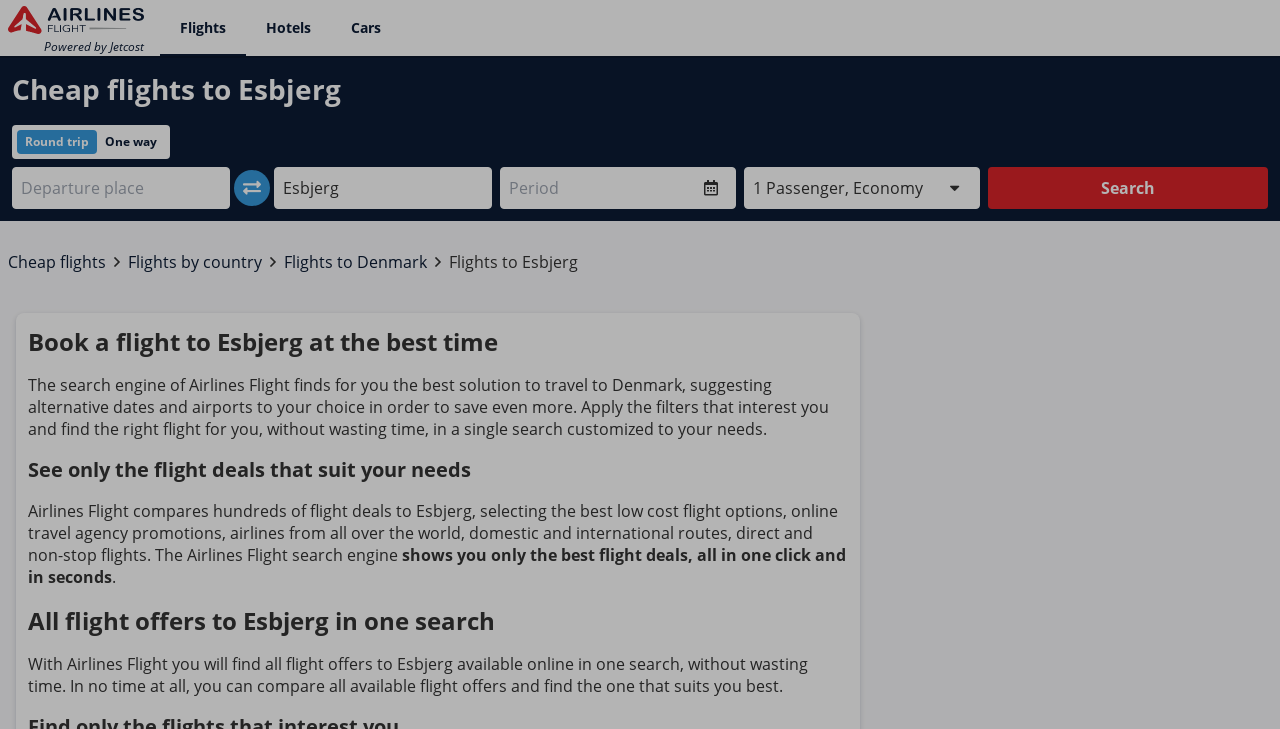Provide your answer in one word or a succinct phrase for the question: 
What is the benefit of using Airlines Flight?

Save time